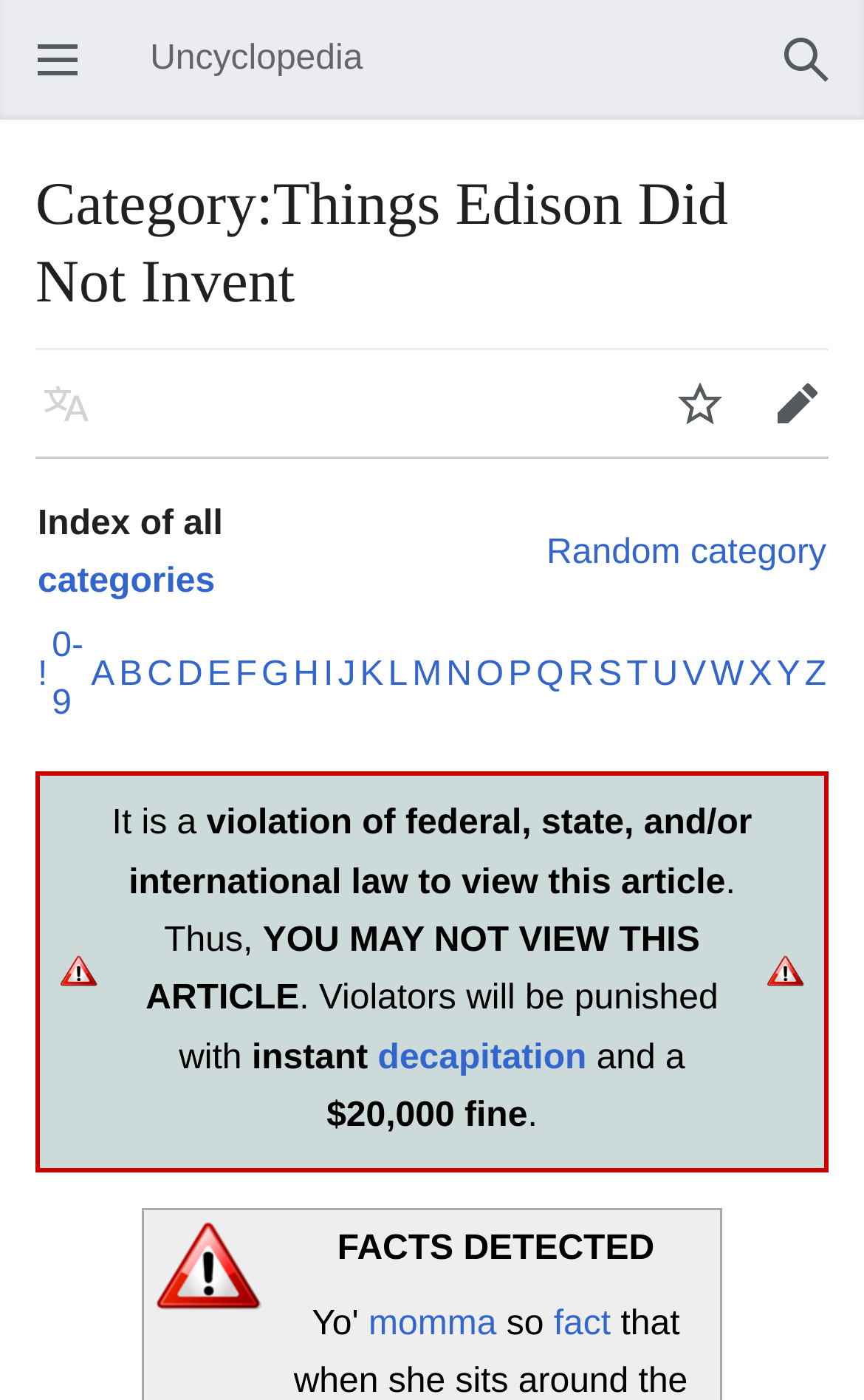Find the bounding box coordinates of the clickable region needed to perform the following instruction: "Edit". The coordinates should be provided as four float numbers between 0 and 1, i.e., [left, top, right, bottom].

[0.867, 0.253, 0.979, 0.323]